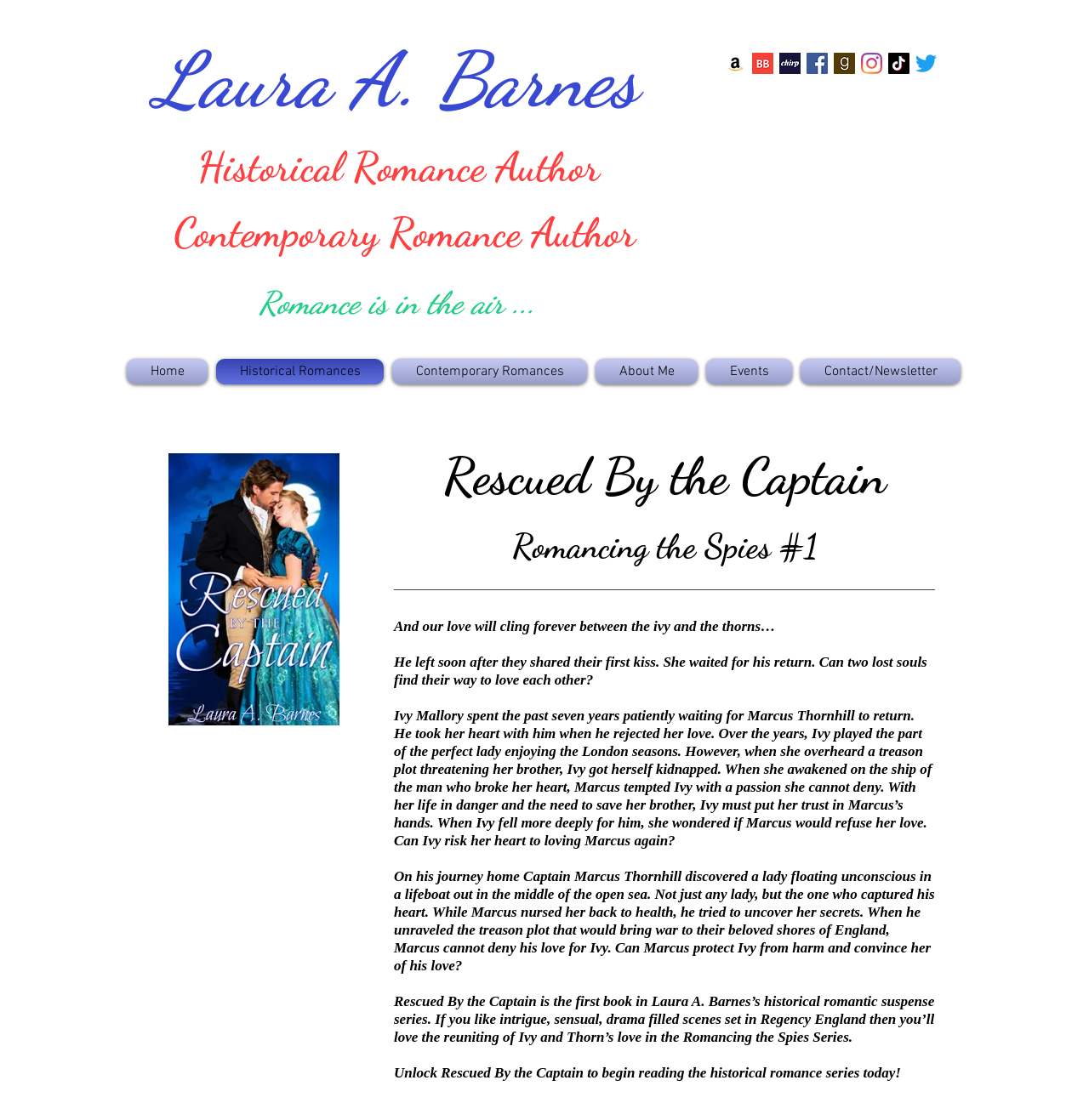Find the bounding box coordinates for the area that must be clicked to perform this action: "Click on Real Estate".

None